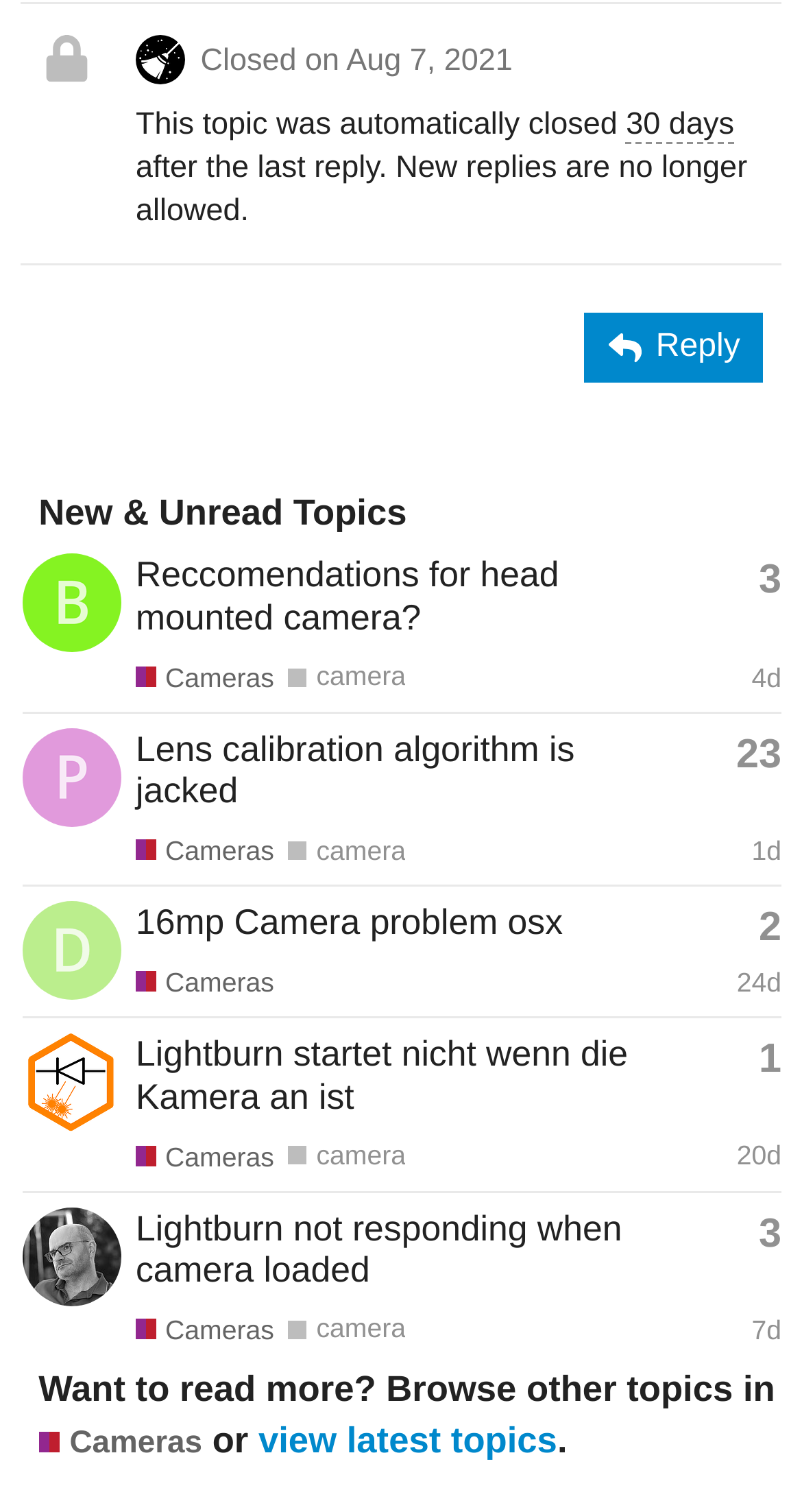Show me the bounding box coordinates of the clickable region to achieve the task as per the instruction: "Browse other topics in Cameras".

[0.048, 0.94, 0.252, 0.969]